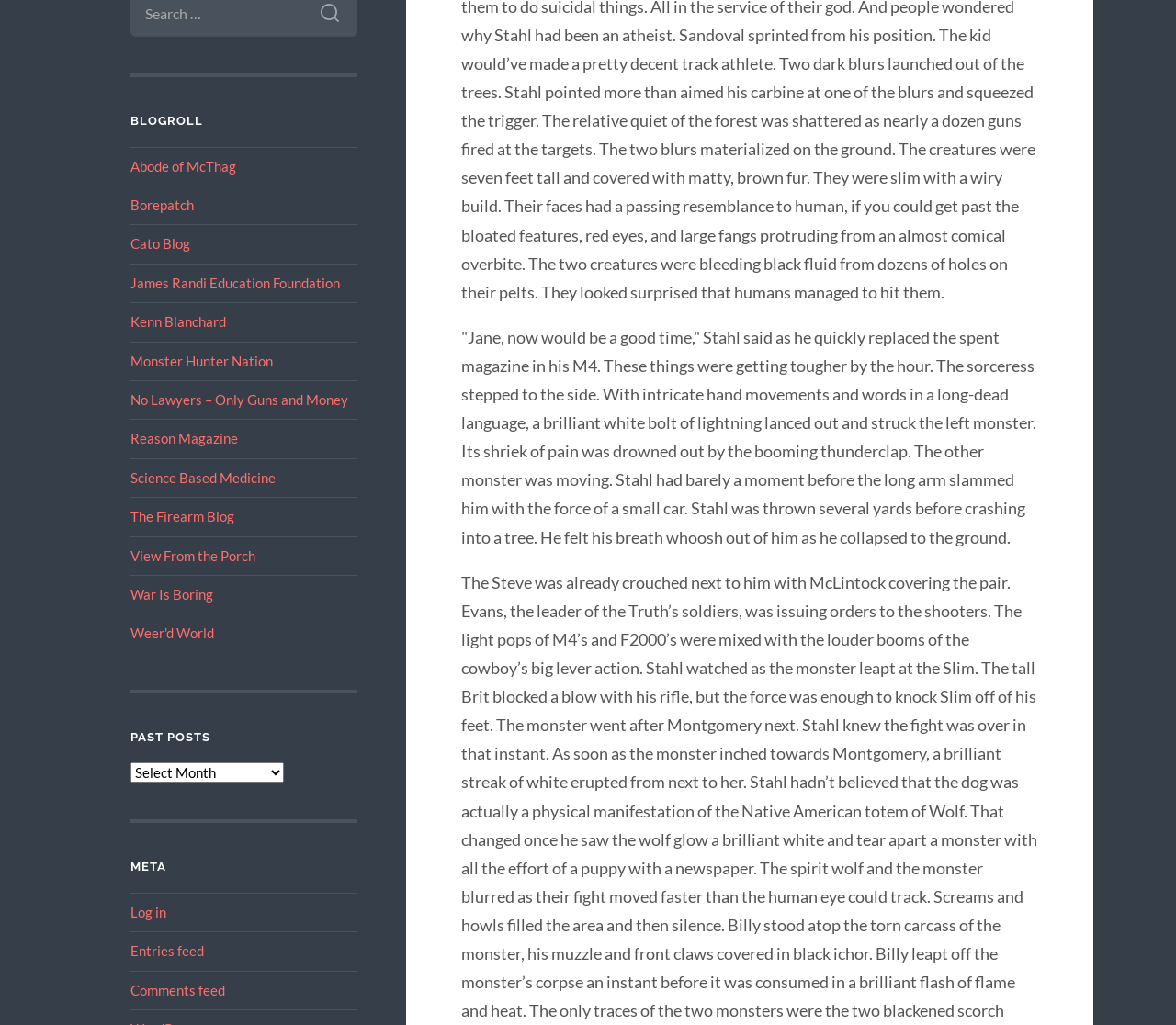Determine the bounding box for the UI element described here: "Comments feed".

[0.111, 0.958, 0.192, 0.974]